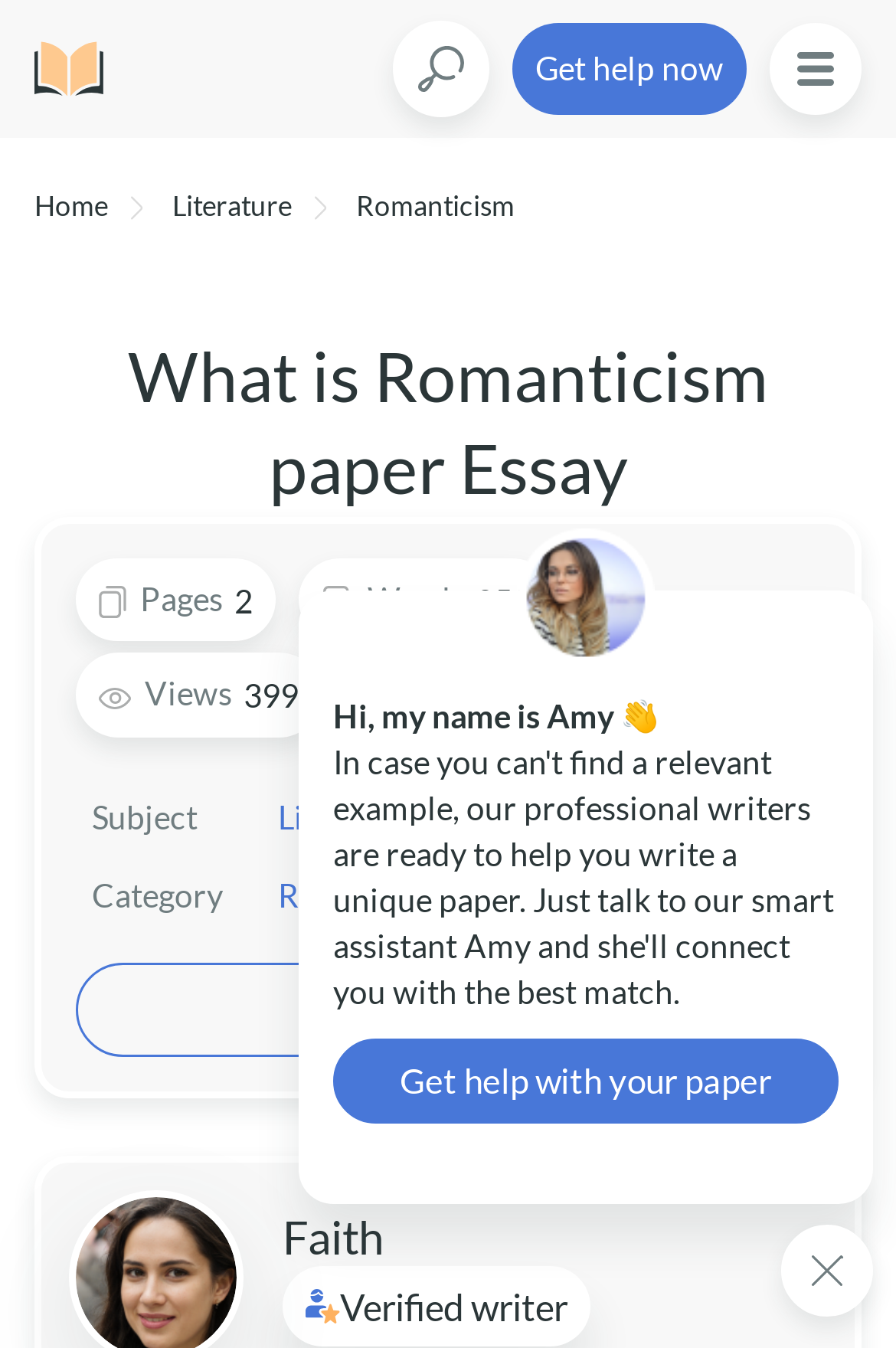Locate the bounding box coordinates of the clickable area needed to fulfill the instruction: "Get help with the Romanticism paper essay".

[0.597, 0.036, 0.808, 0.065]